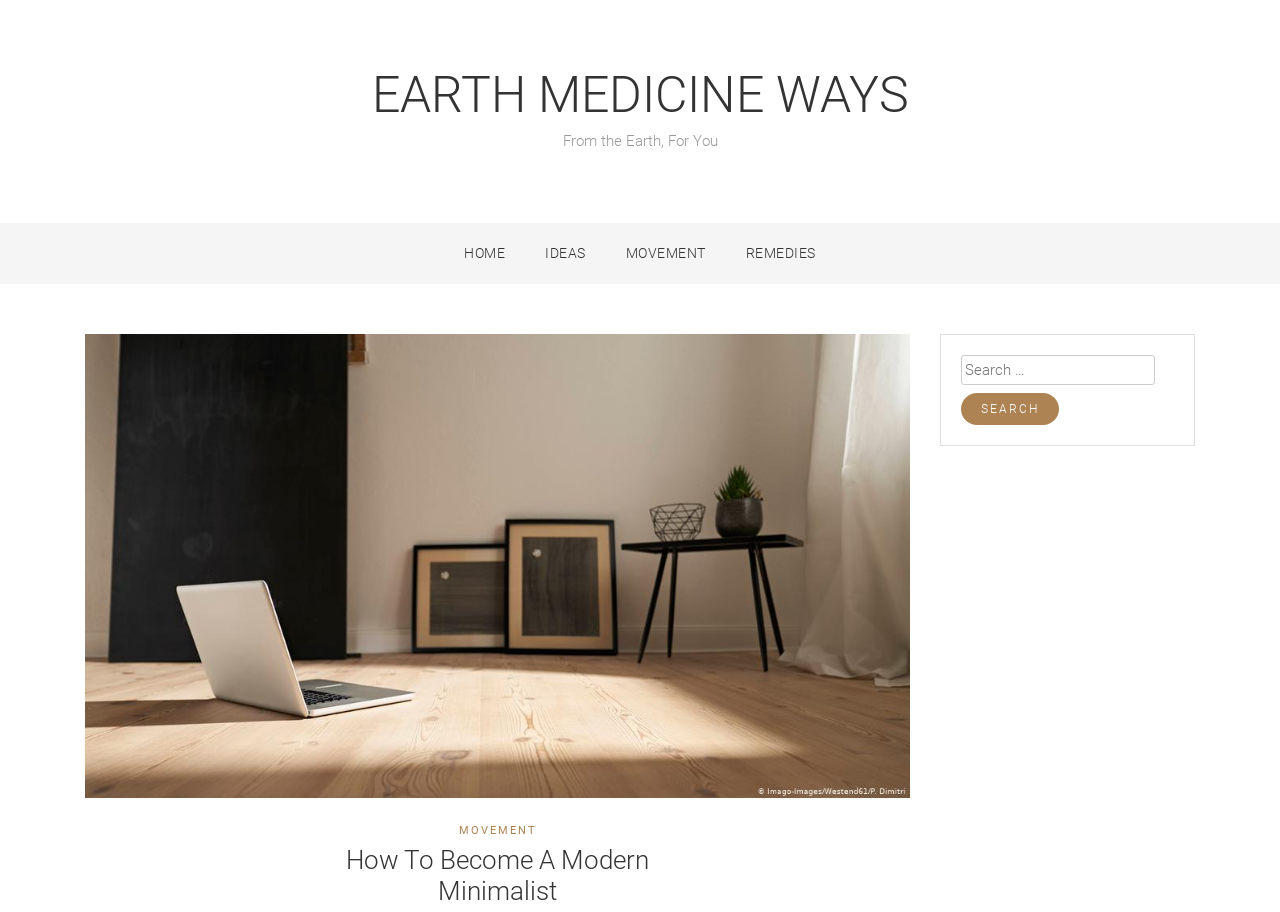Determine the bounding box coordinates of the clickable element to achieve the following action: 'read about How To Become A Modern Minimalist'. Provide the coordinates as four float values between 0 and 1, formatted as [left, top, right, bottom].

[0.223, 0.927, 0.555, 0.995]